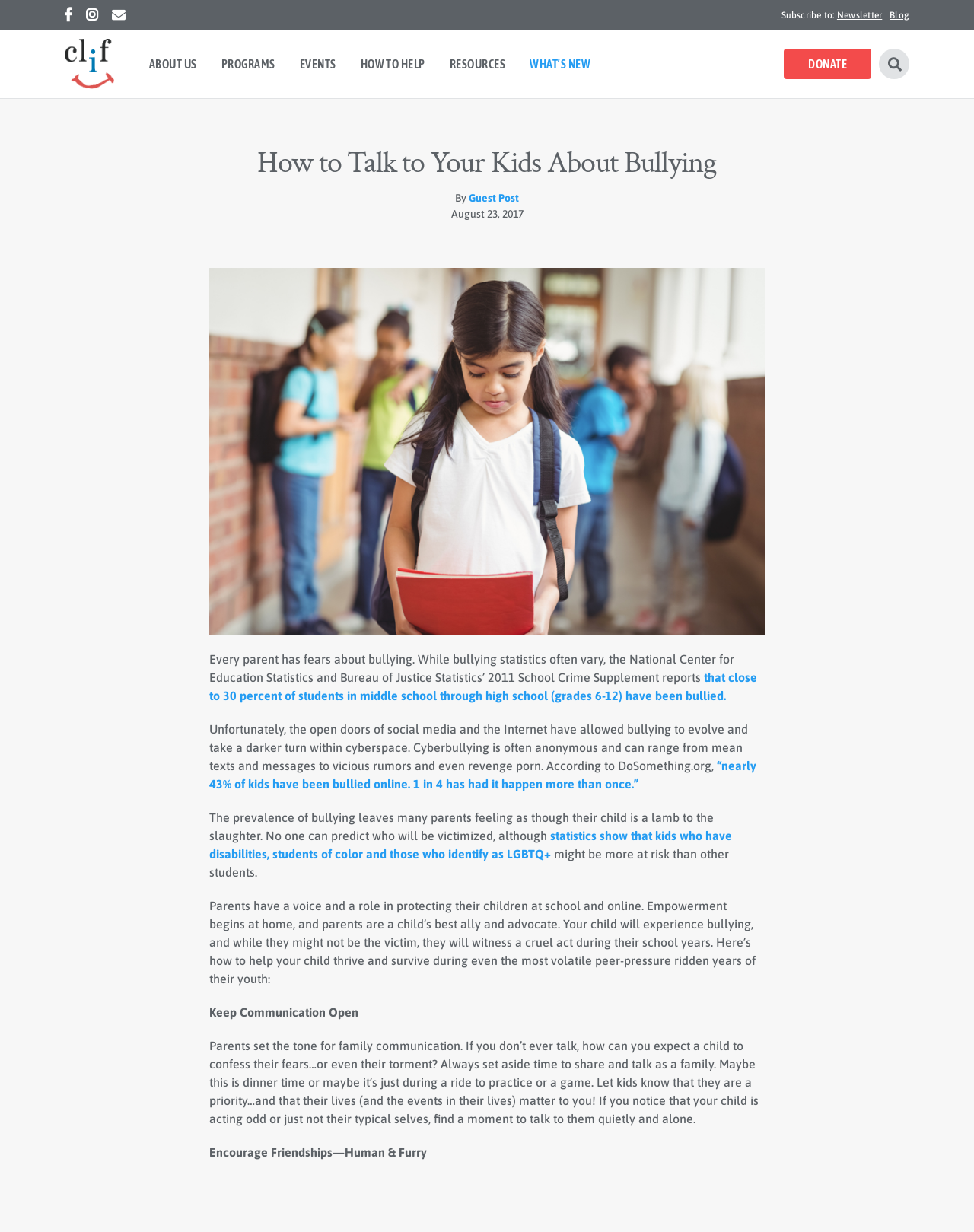Please answer the following question as detailed as possible based on the image: 
What is one way to keep communication open with children?

The article suggests that parents should set aside time to share and talk with their children, making them feel like a priority, and creating an opportunity to discuss any issues they may be facing, including bullying.